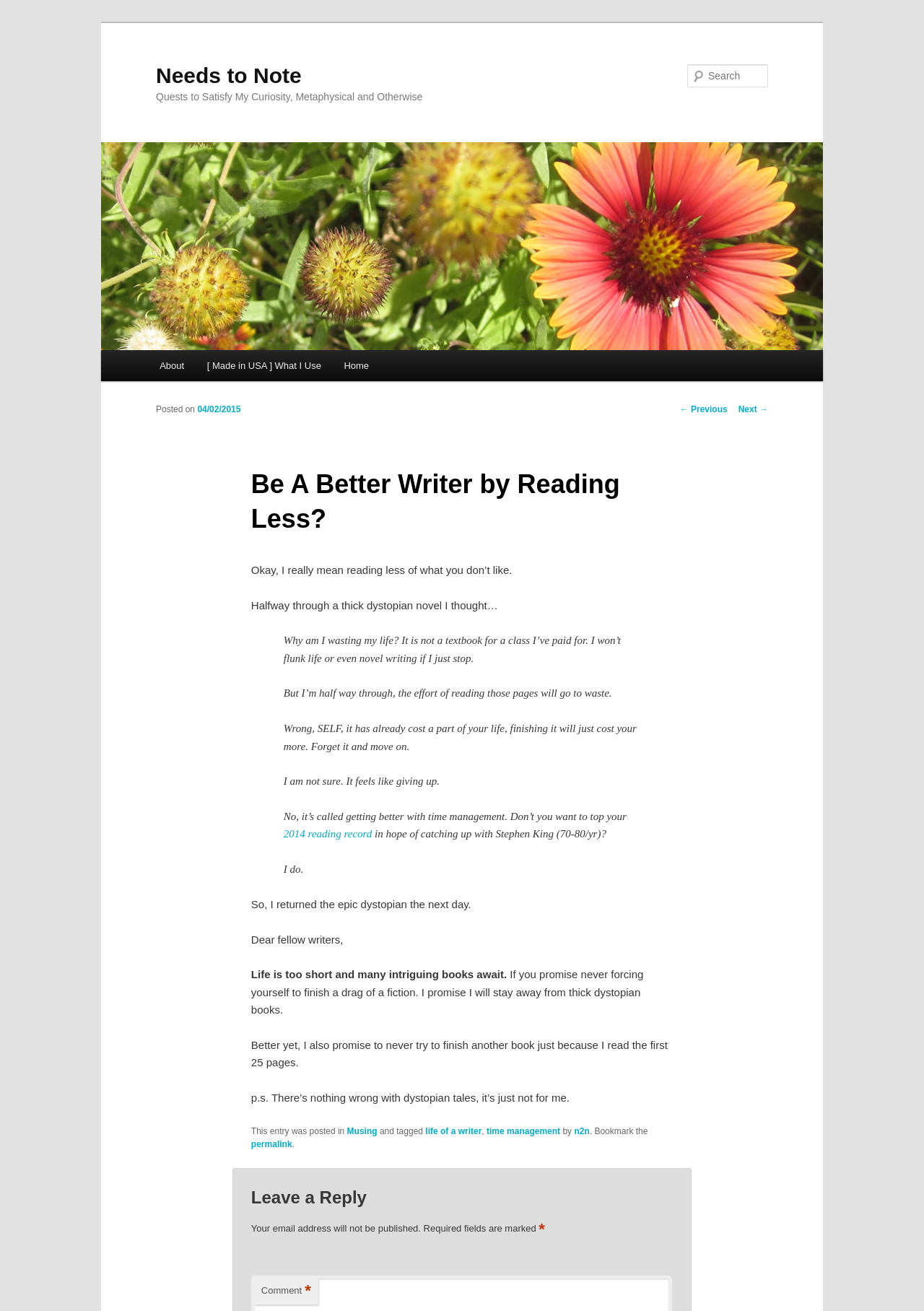Determine the bounding box coordinates for the HTML element mentioned in the following description: "Home". The coordinates should be a list of four floats ranging from 0 to 1, represented as [left, top, right, bottom].

[0.36, 0.267, 0.412, 0.291]